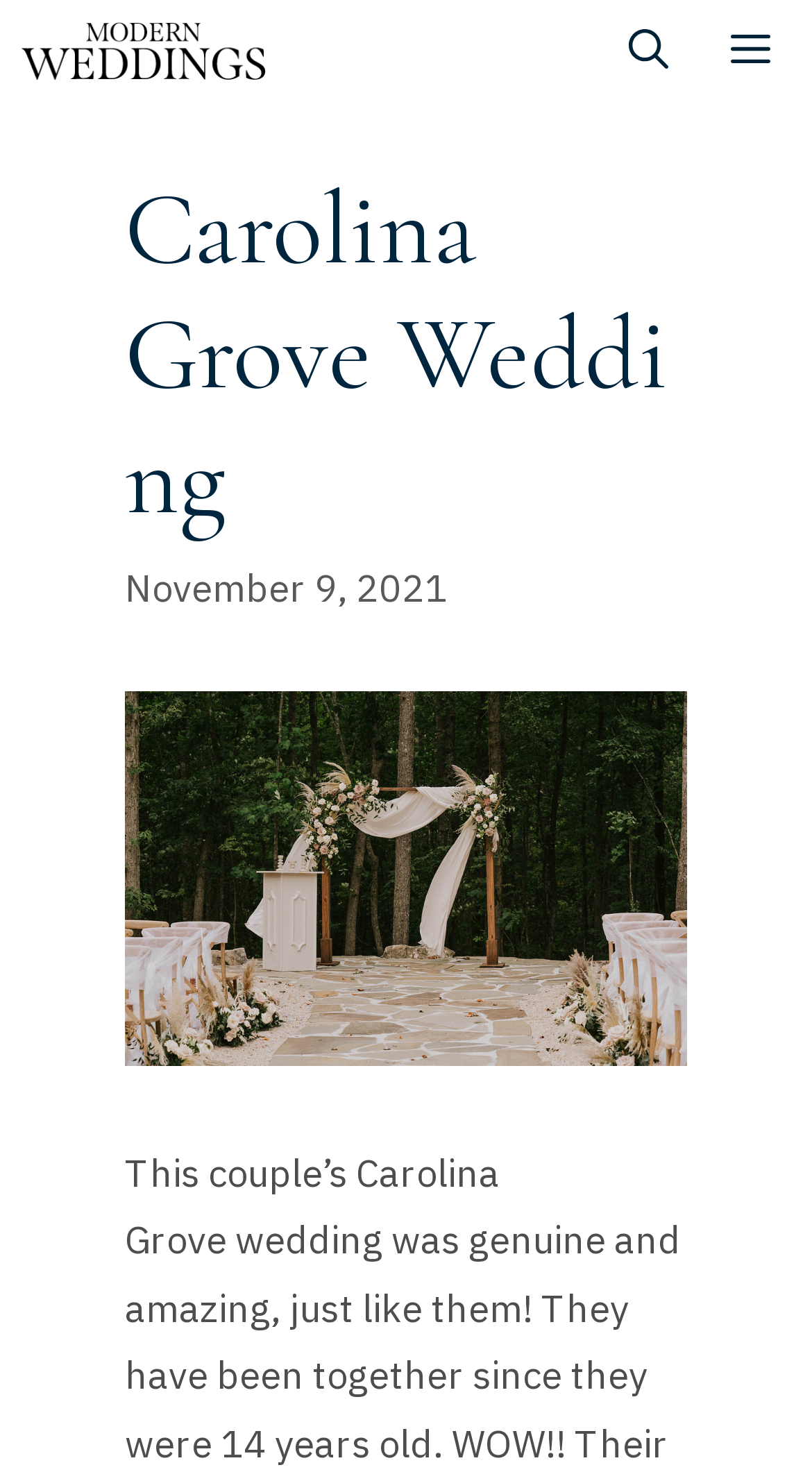Present a detailed account of what is displayed on the webpage.

The webpage is about a wedding, specifically the Carolina Grove Wedding. At the top left, there is a link labeled "Modern Weddings" accompanied by an image with the same label. To the right of this link, there is a button labeled "Menu" that, when expanded, controls the mobile menu. Further to the right, there is a link to "Open Search Bar".

Below these top elements, there is a header section that spans most of the width of the page. Within this section, there is a heading that reads "Carolina Grove Wedding". Below the heading, there is a time element that displays the date "November 9, 2021".